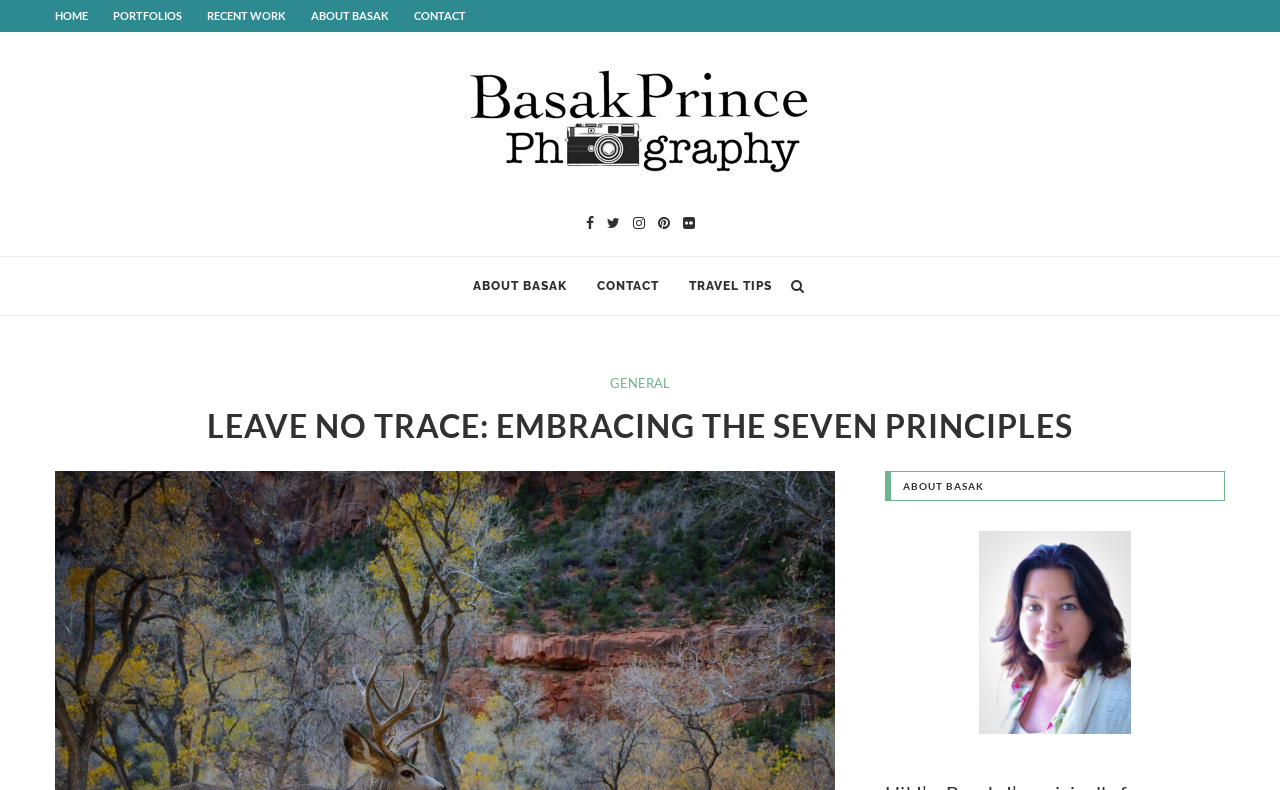What is the text on the top-left link? Based on the screenshot, please respond with a single word or phrase.

HOME